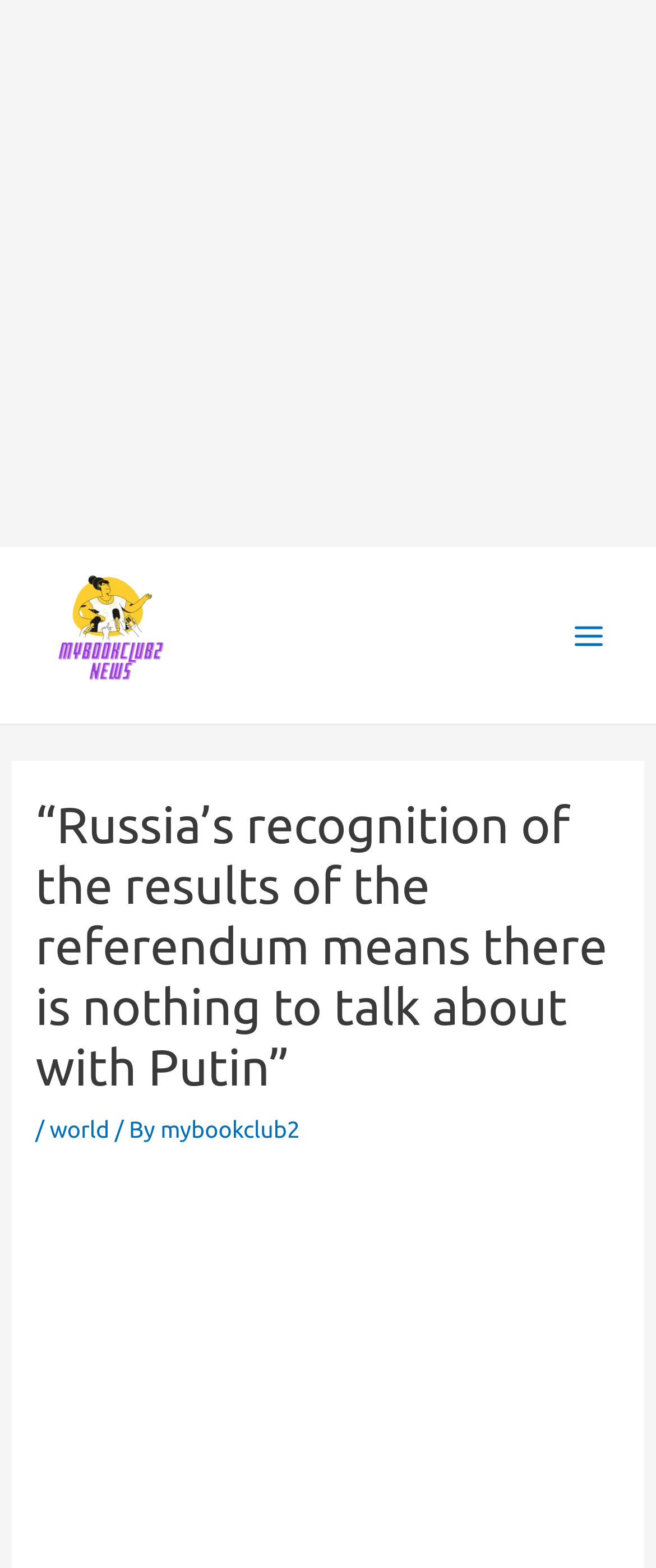Please give a concise answer to this question using a single word or phrase: 
What is the layout of the header section?

heading and links